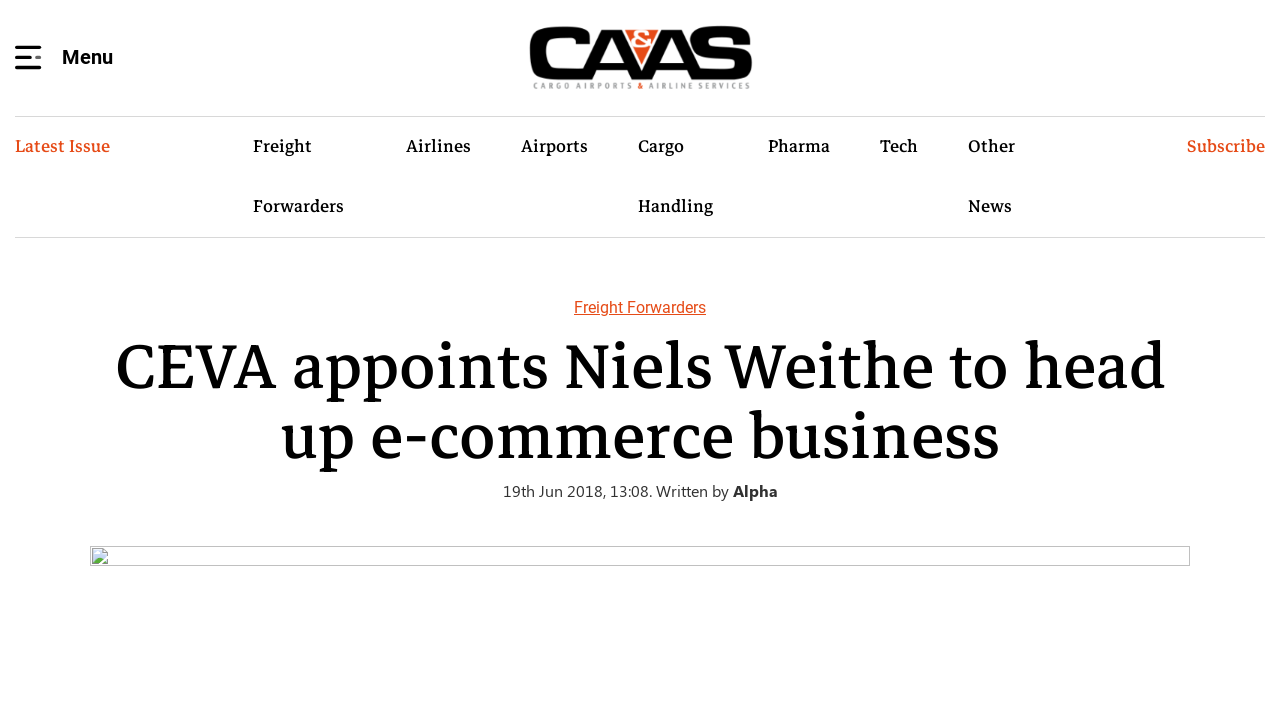Find the bounding box coordinates of the clickable area required to complete the following action: "Go to Freight Forwarders".

[0.178, 0.163, 0.297, 0.331]